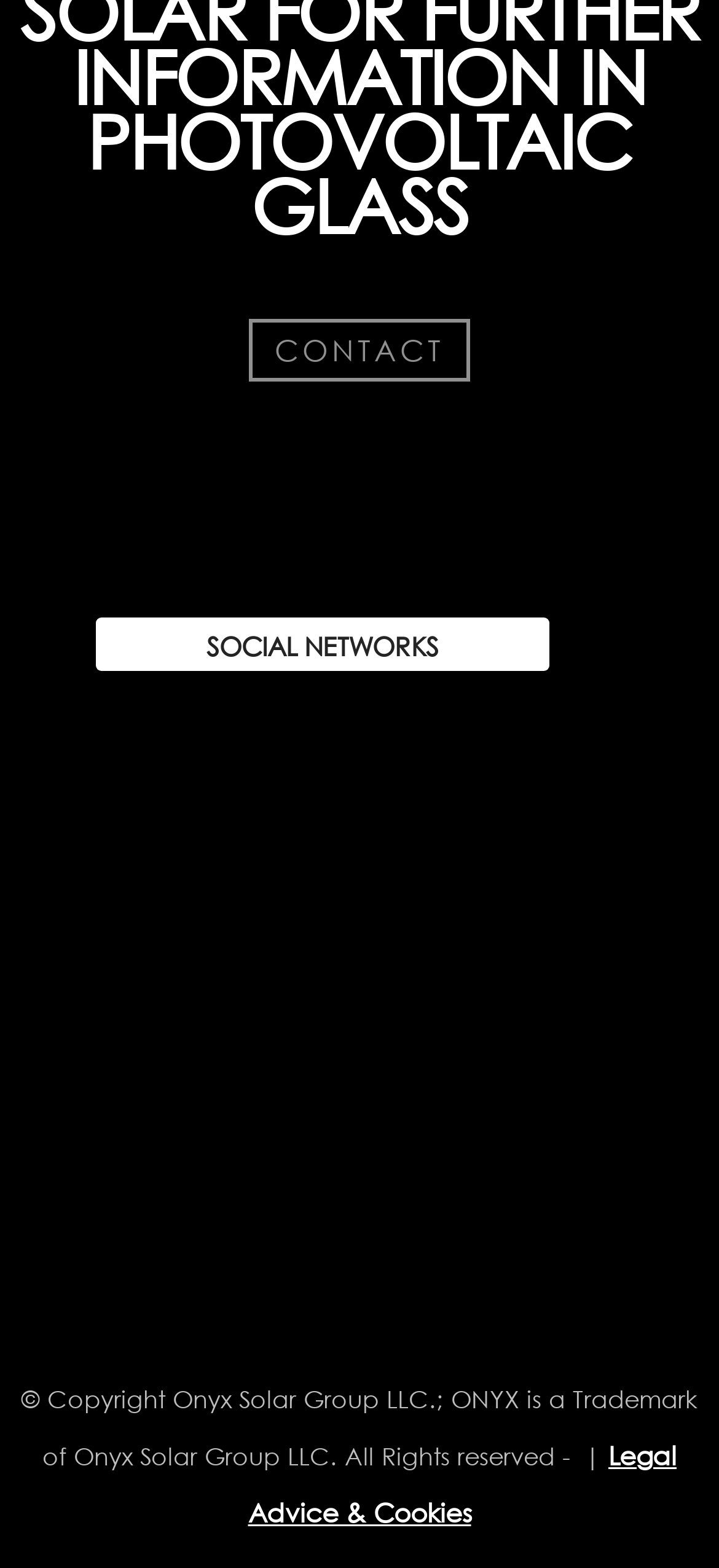Give a one-word or short-phrase answer to the following question: 
What social media platforms are linked on the page?

Facebook, Twitter, YouTube, LinkedIn, Instagram